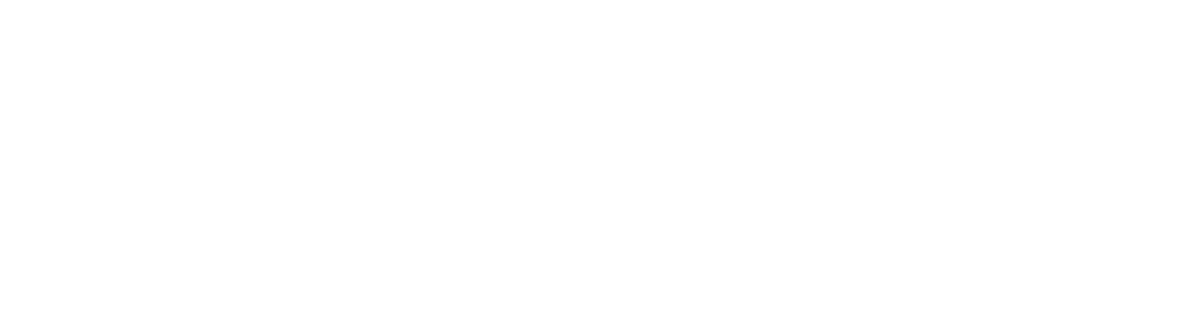Offer a detailed narrative of the scene depicted in the image.

The image showcases the exterior of The Mercantile Liverpool, a contemporary property that emphasizes modern design and urban appeal. Accompanied by the heading "The Mercantile, Liverpool," this property is marketed for a starting price of £199,950. The surrounding context highlights its prime location in the L1 city center, featuring key selling points such as opportunities for full renovation and an assurance of 6% net rental returns. Amenities like private terraces with hot tubs further enhance its desirability, making it a compelling option for real estate investors looking for promising rental yields.